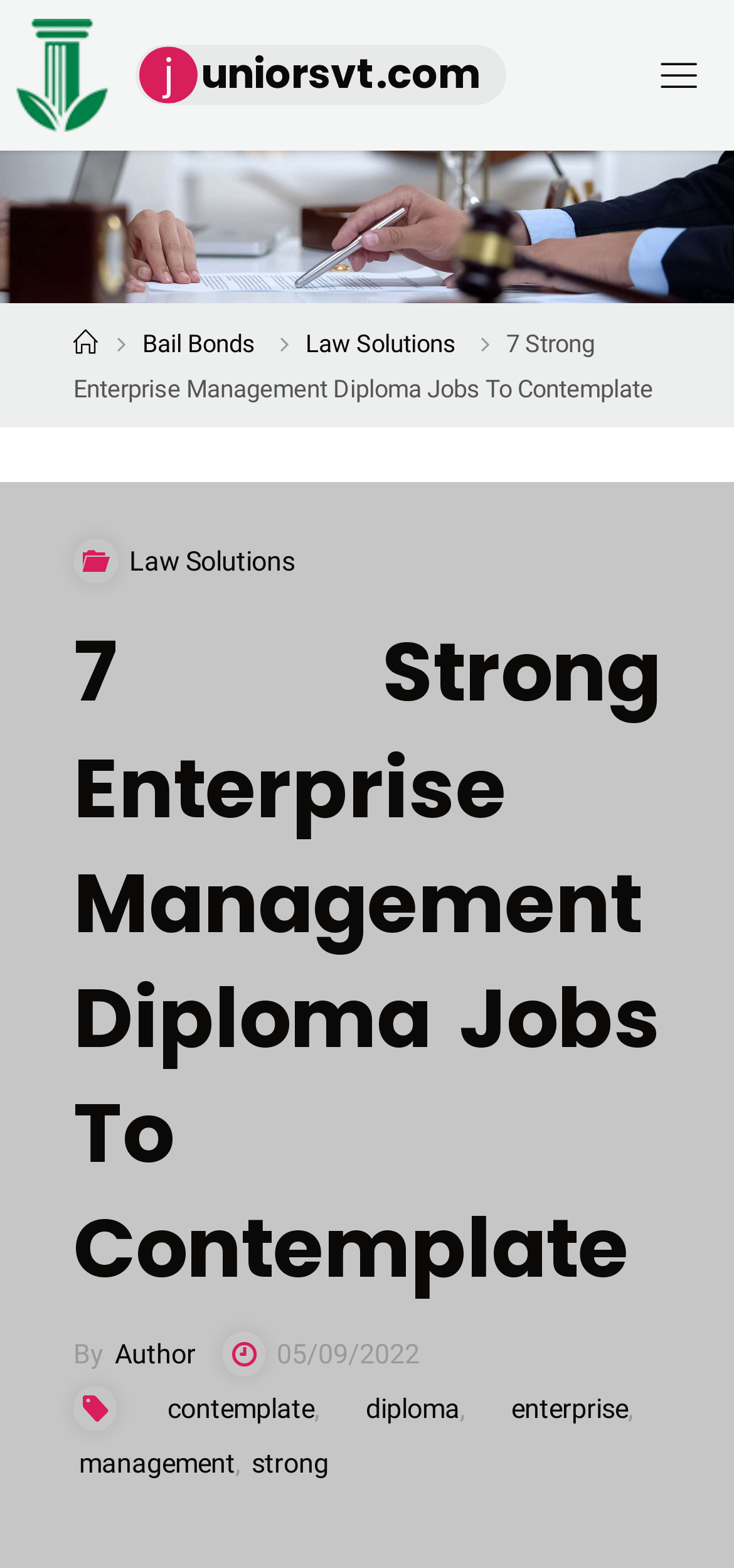Please extract the title of the webpage.

7 Strong Enterprise Management Diploma Jobs To Contemplate